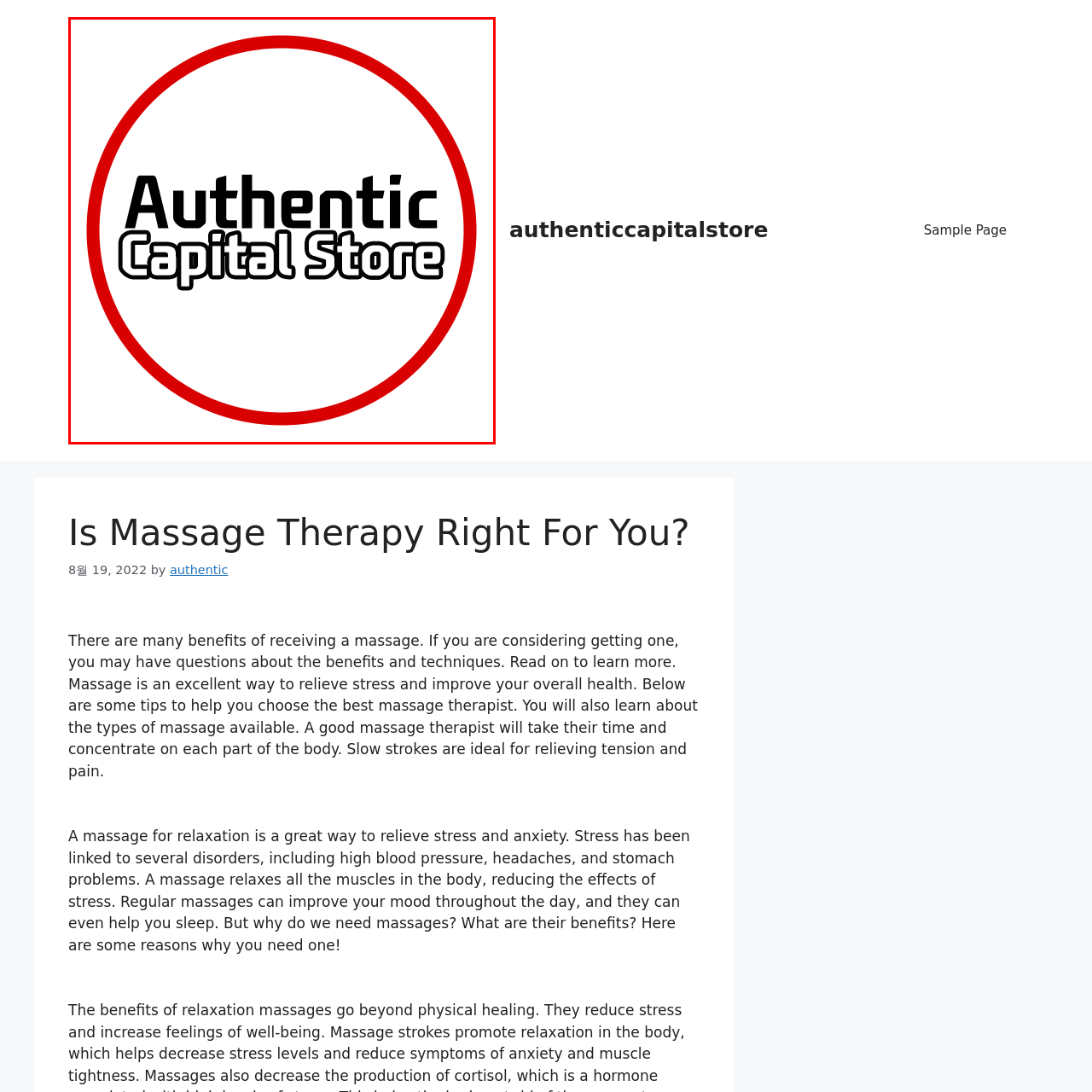Focus on the content inside the red-outlined area of the image and answer the ensuing question in detail, utilizing the information presented: What is the color of the logo's border?

The logo's border is described as 'vibrant red circular border', which indicates that the color of the border is red.